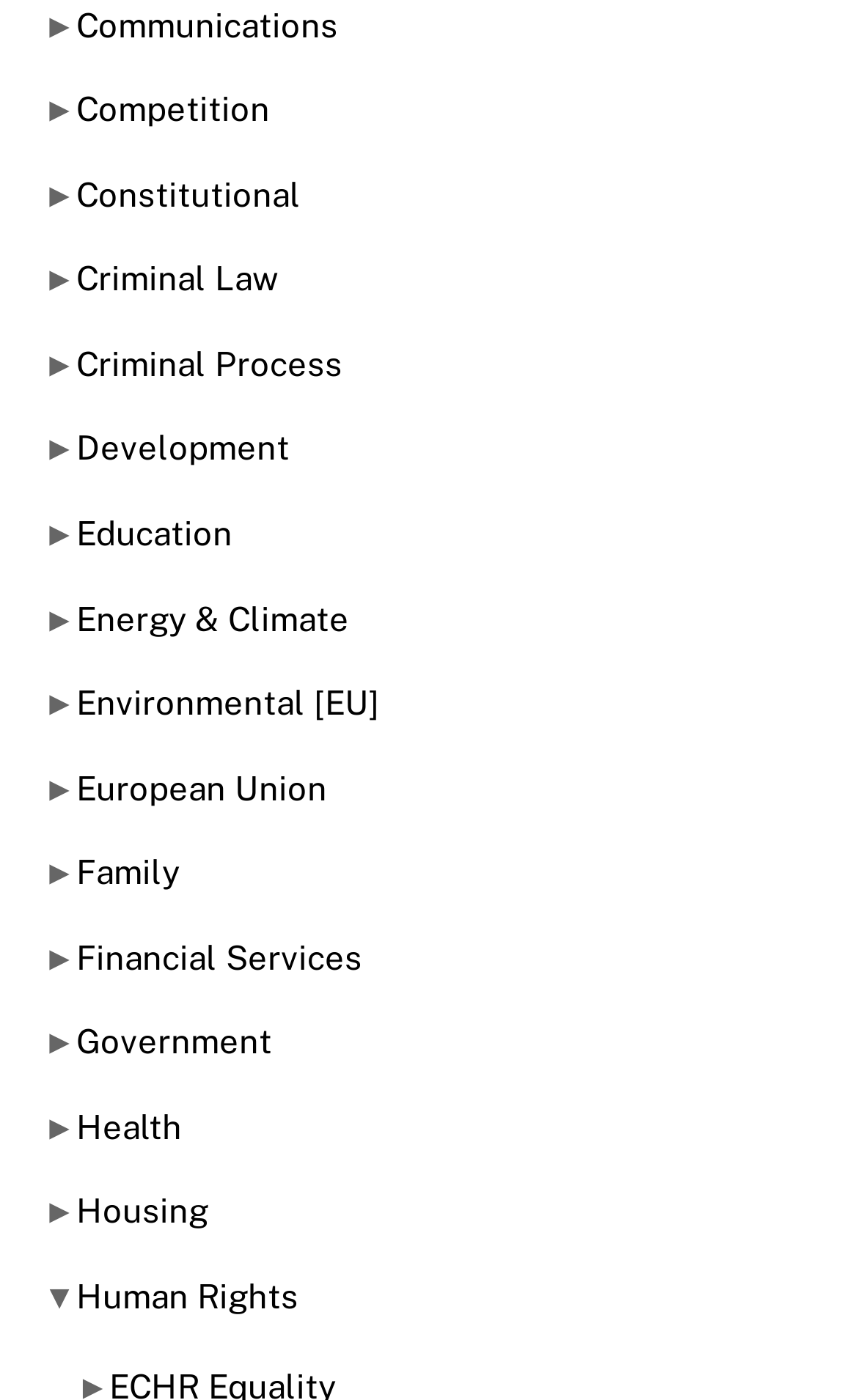Please locate the bounding box coordinates for the element that should be clicked to achieve the following instruction: "Go to Criminal Law". Ensure the coordinates are given as four float numbers between 0 and 1, i.e., [left, top, right, bottom].

[0.089, 0.186, 0.324, 0.213]